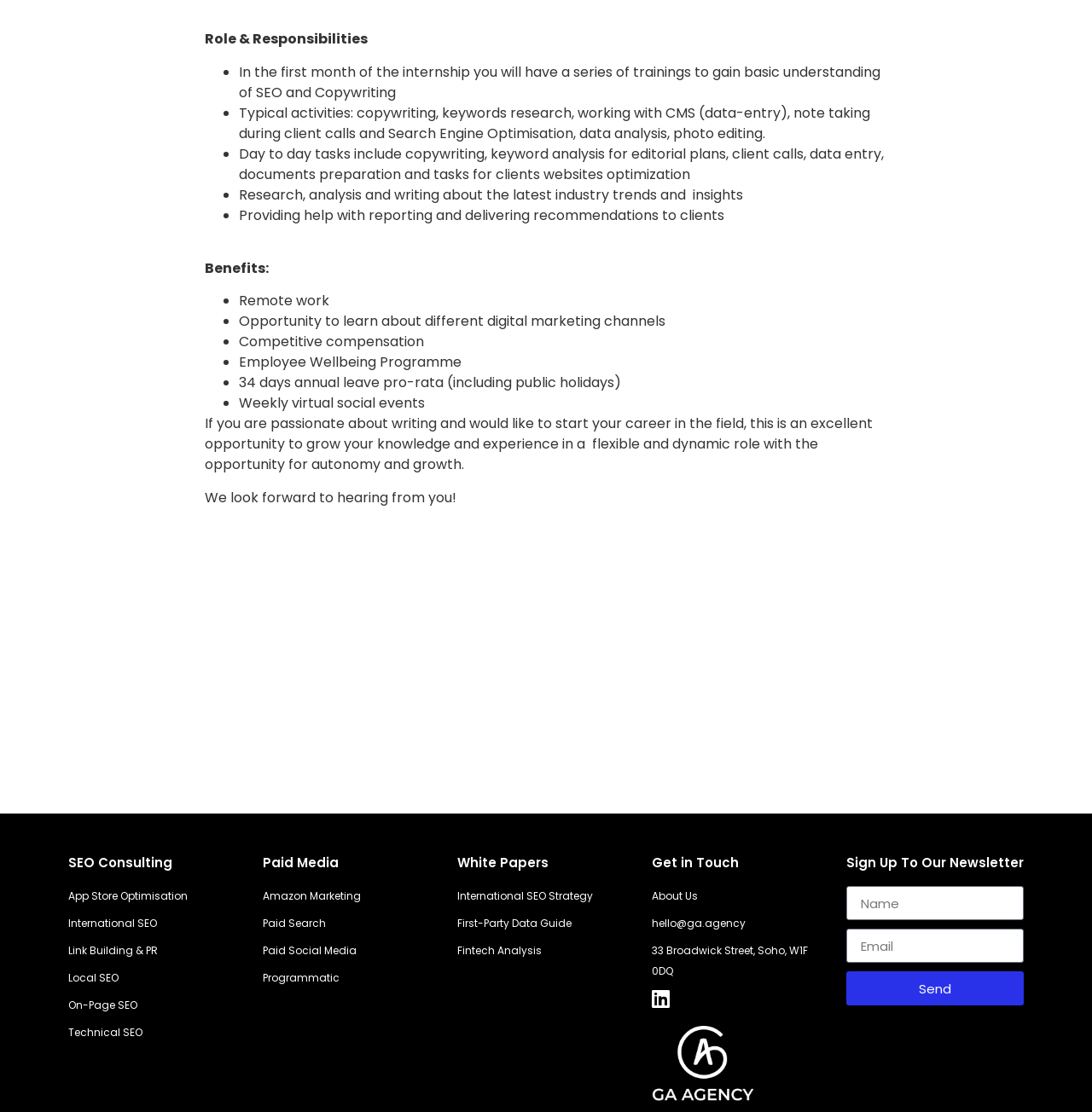Determine the bounding box coordinates of the target area to click to execute the following instruction: "Click on the 'SEO Consulting' link."

[0.062, 0.648, 0.158, 0.664]